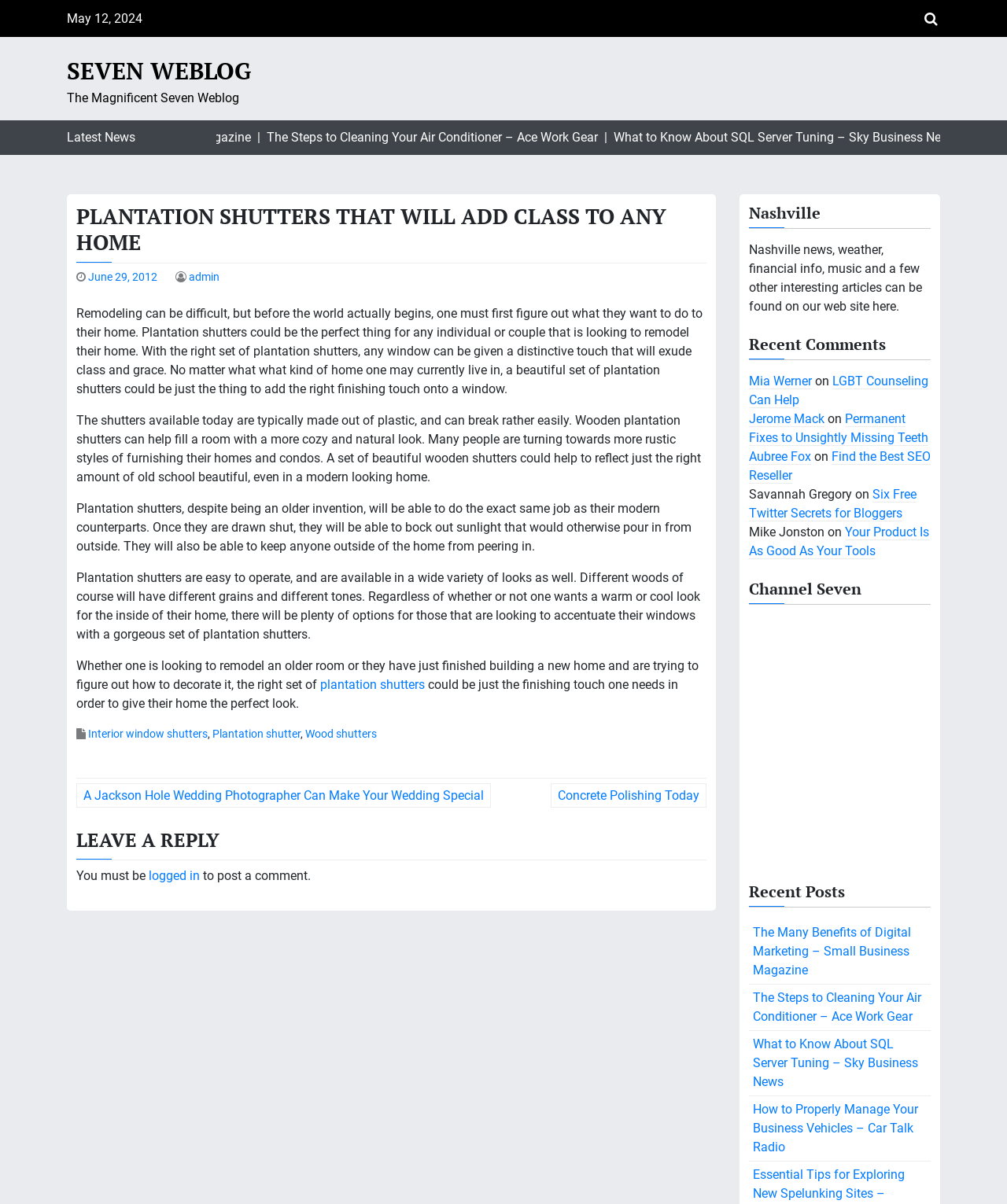Can you find the bounding box coordinates for the element to click on to achieve the instruction: "Click on the 'Interior window shutters' link"?

[0.088, 0.604, 0.206, 0.615]